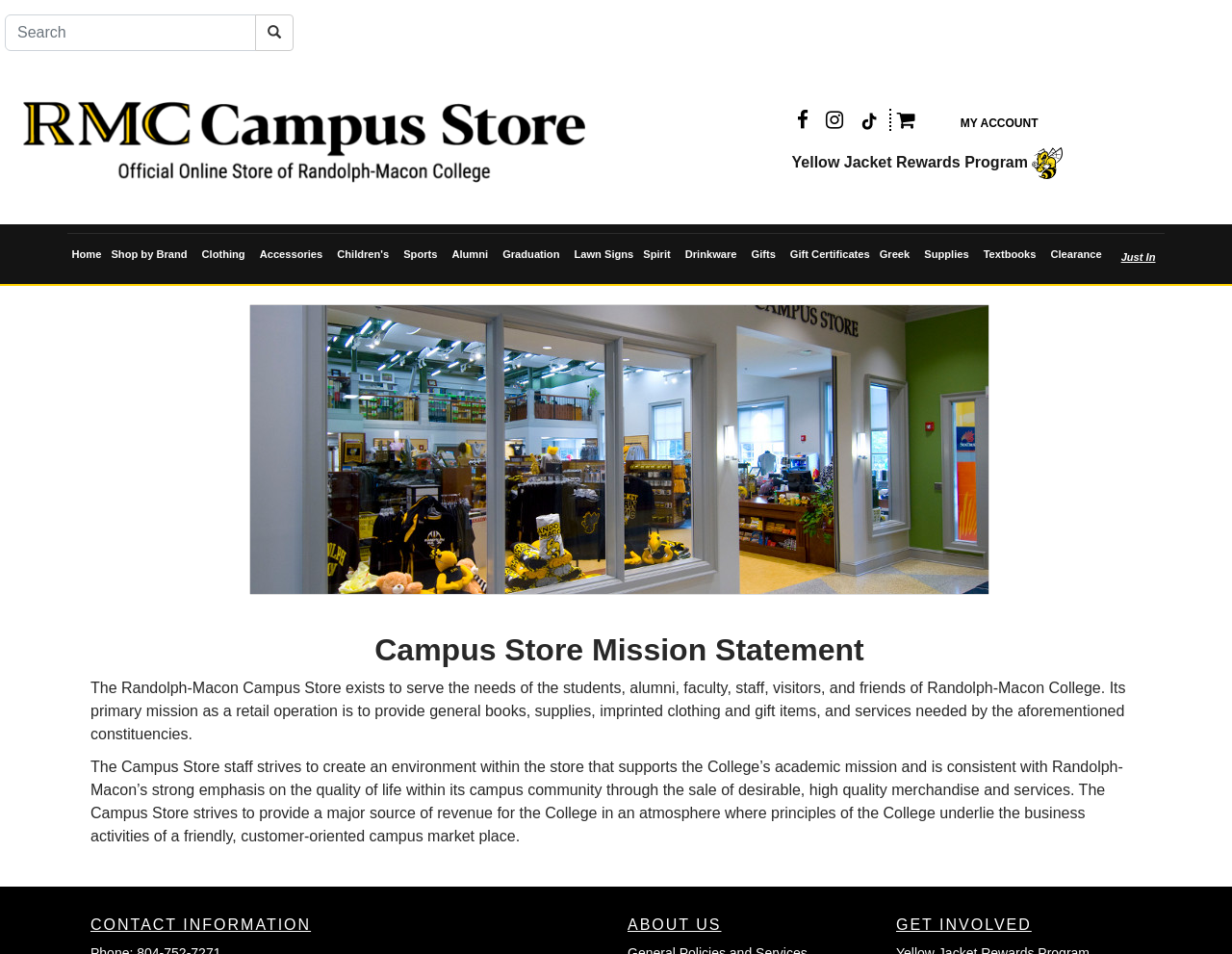Extract the main title from the webpage.

Campus Store Mission Statement